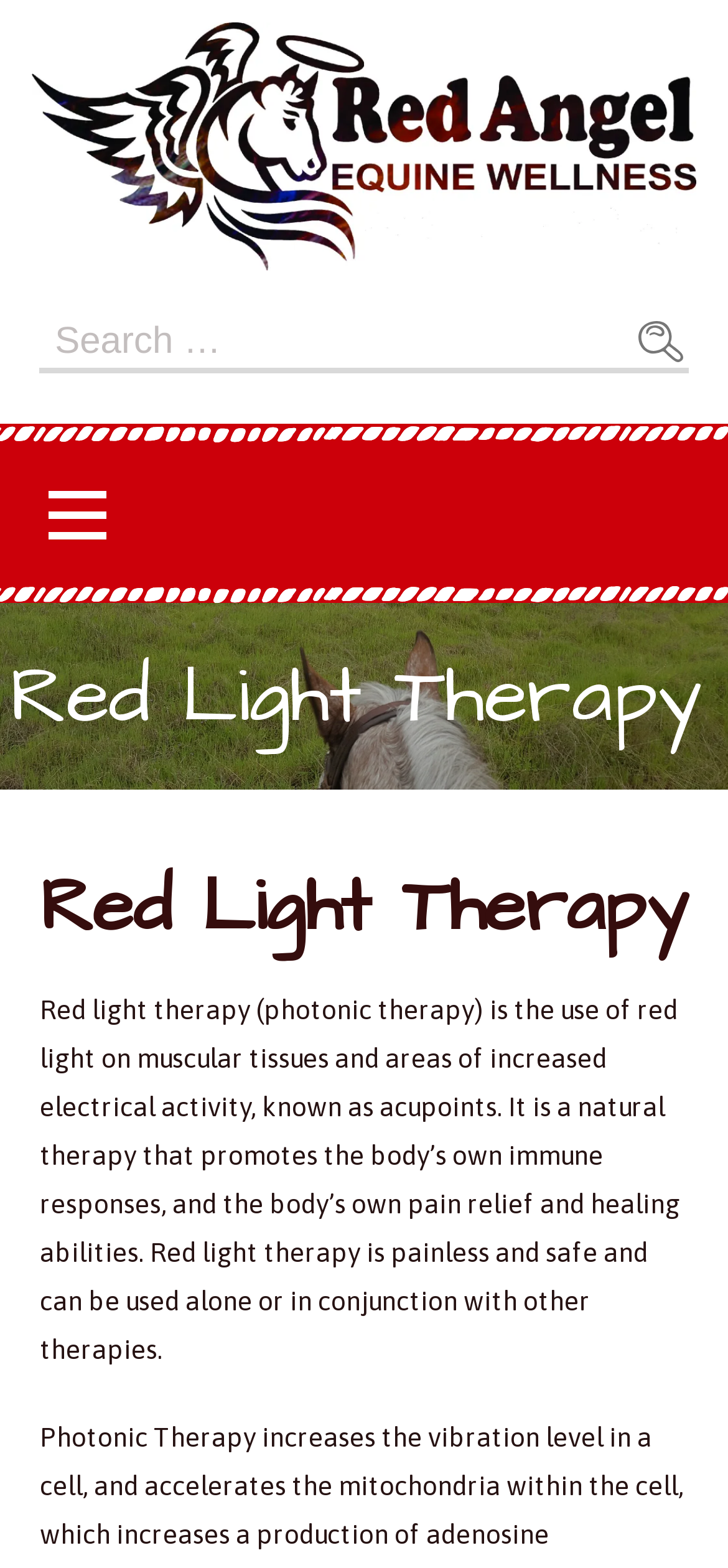Locate the headline of the webpage and generate its content.

Red Light Therapy